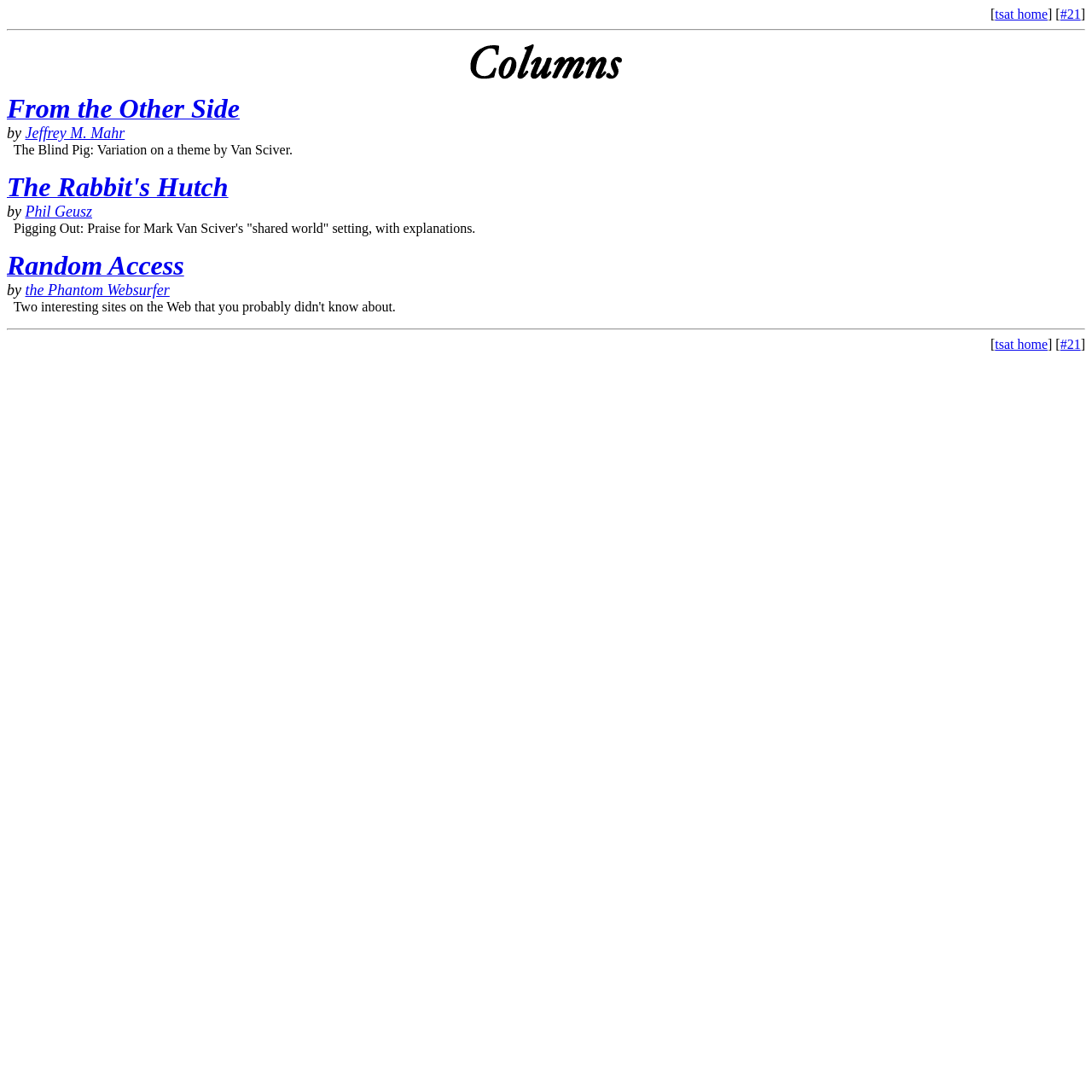Determine the bounding box coordinates for the HTML element mentioned in the following description: "tsat home". The coordinates should be a list of four floats ranging from 0 to 1, represented as [left, top, right, bottom].

[0.911, 0.006, 0.959, 0.02]